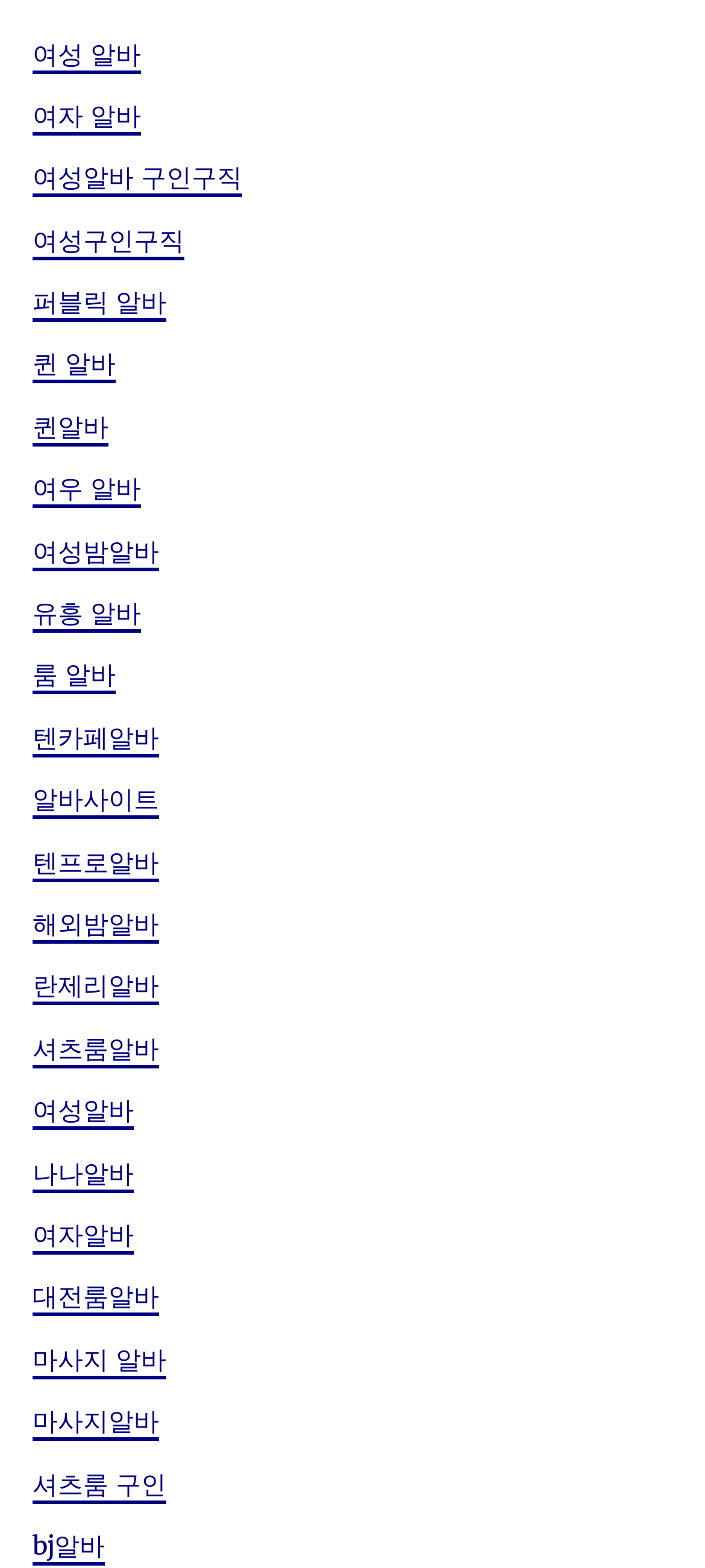Is this webpage focused on a specific industry?
Your answer should be a single word or phrase derived from the screenshot.

Yes